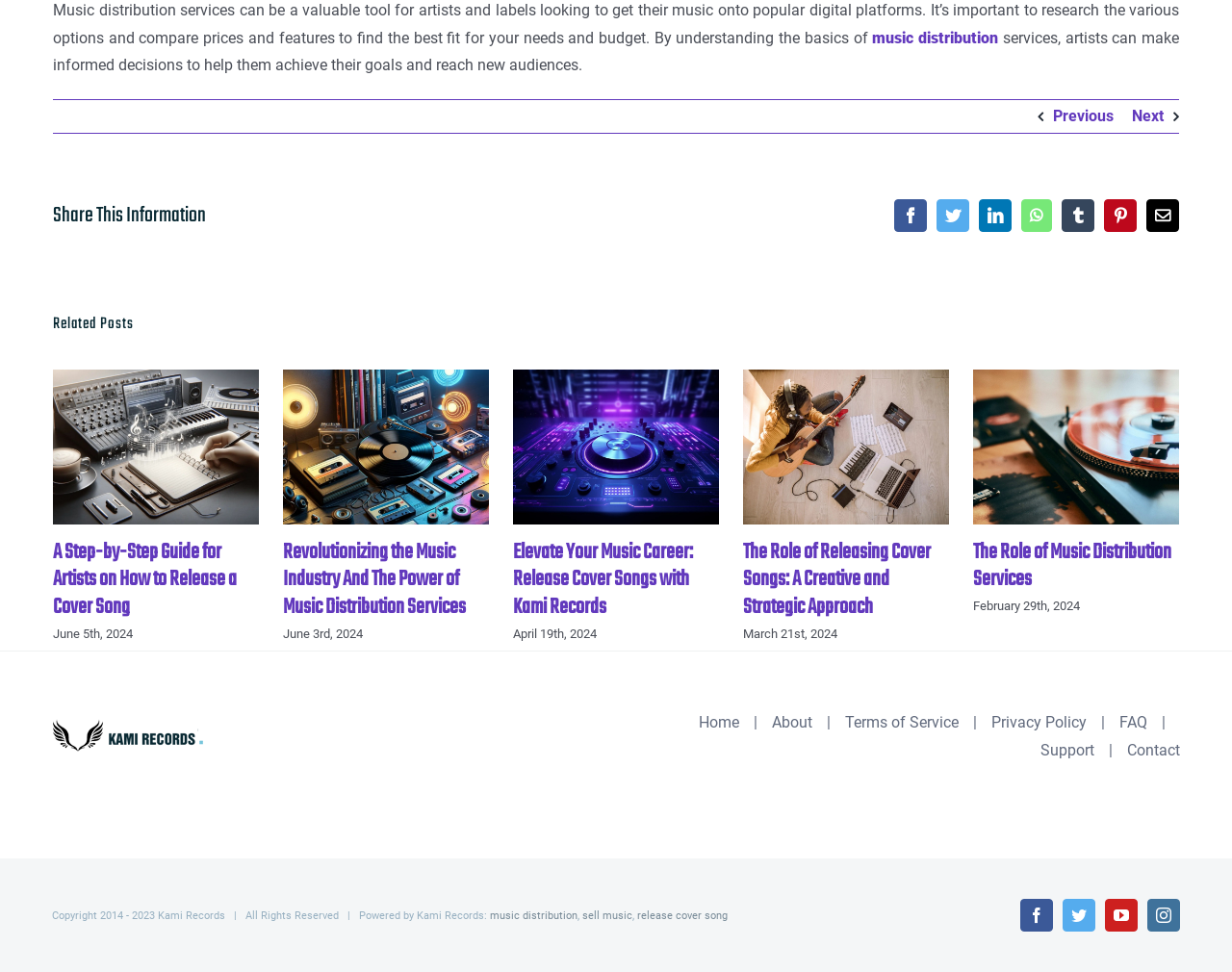Answer the question with a brief word or phrase:
What is the title of the first related post?

A Step-by-Step Guide for Artists on How to Release a Cover Song